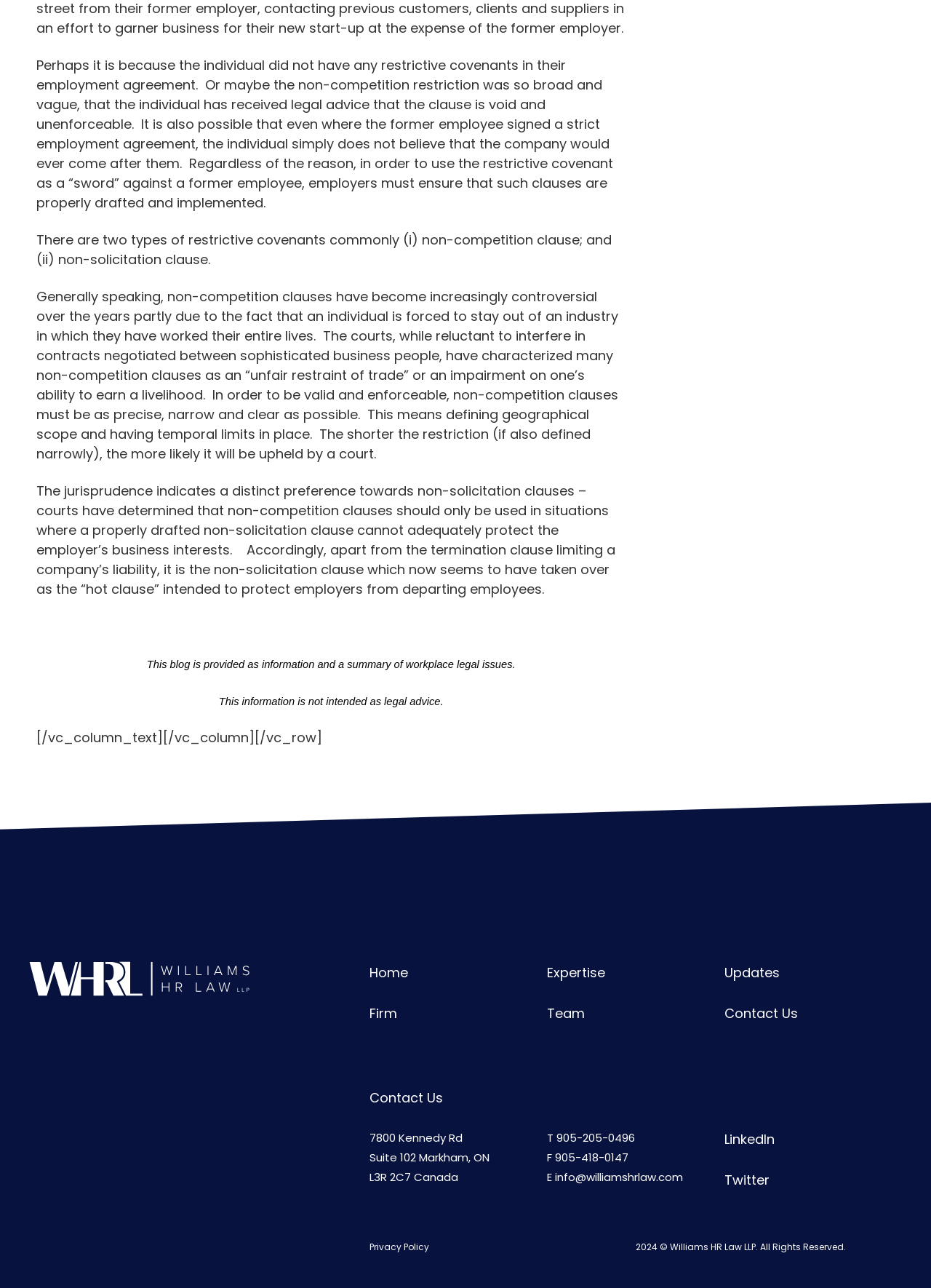What type of clauses are commonly used in employment agreements?
Refer to the image and provide a detailed answer to the question.

Based on the text, it is mentioned that 'There are two types of restrictive covenants commonly (i) non-competition clause; and (ii) non-solicitation clause.' This indicates that these two types of clauses are commonly used in employment agreements.